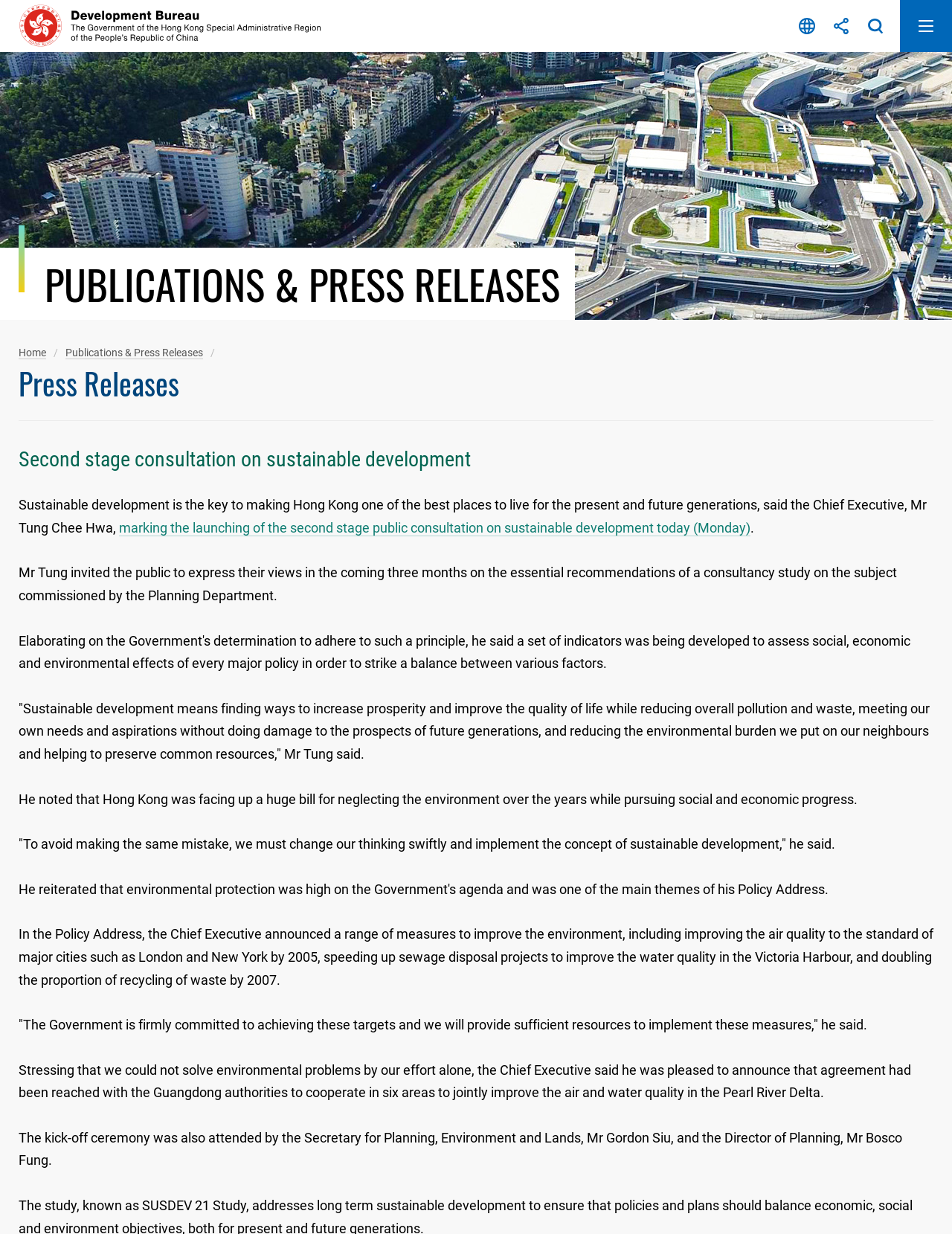Who attended the kick-off ceremony? Refer to the image and provide a one-word or short phrase answer.

Mr Gordon Siu and Mr Bosco Fung